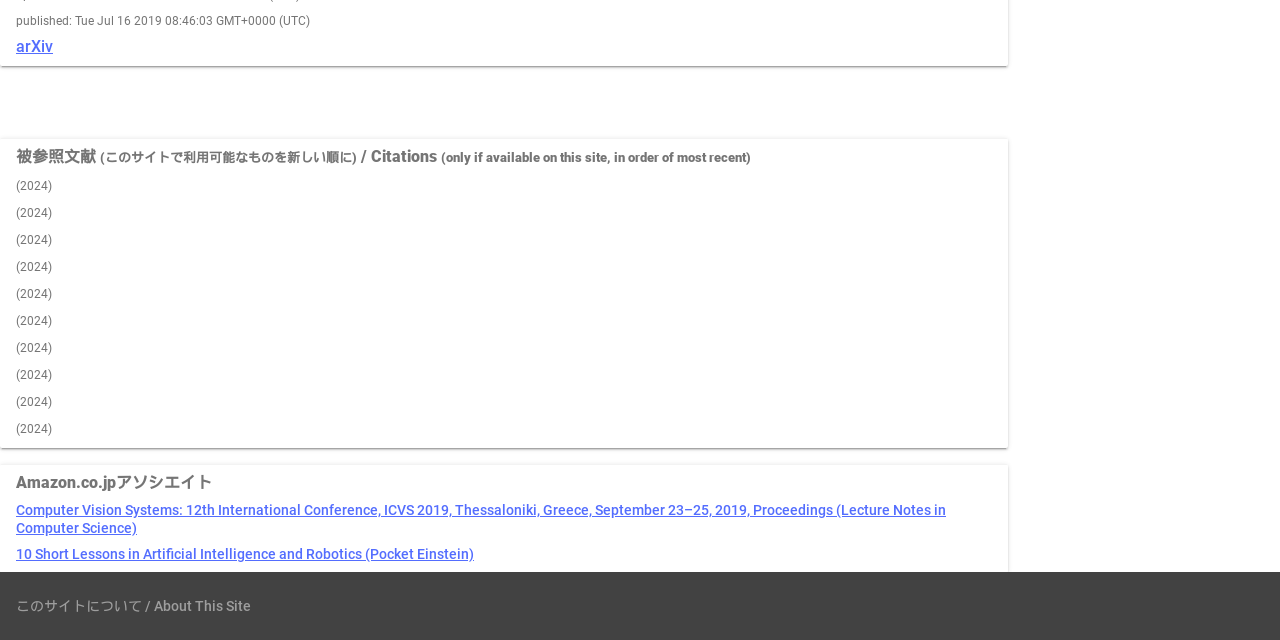Determine the bounding box of the UI element mentioned here: "このサイトについて / About This Site". The coordinates must be in the format [left, top, right, bottom] with values ranging from 0 to 1.

[0.012, 0.934, 0.196, 0.959]